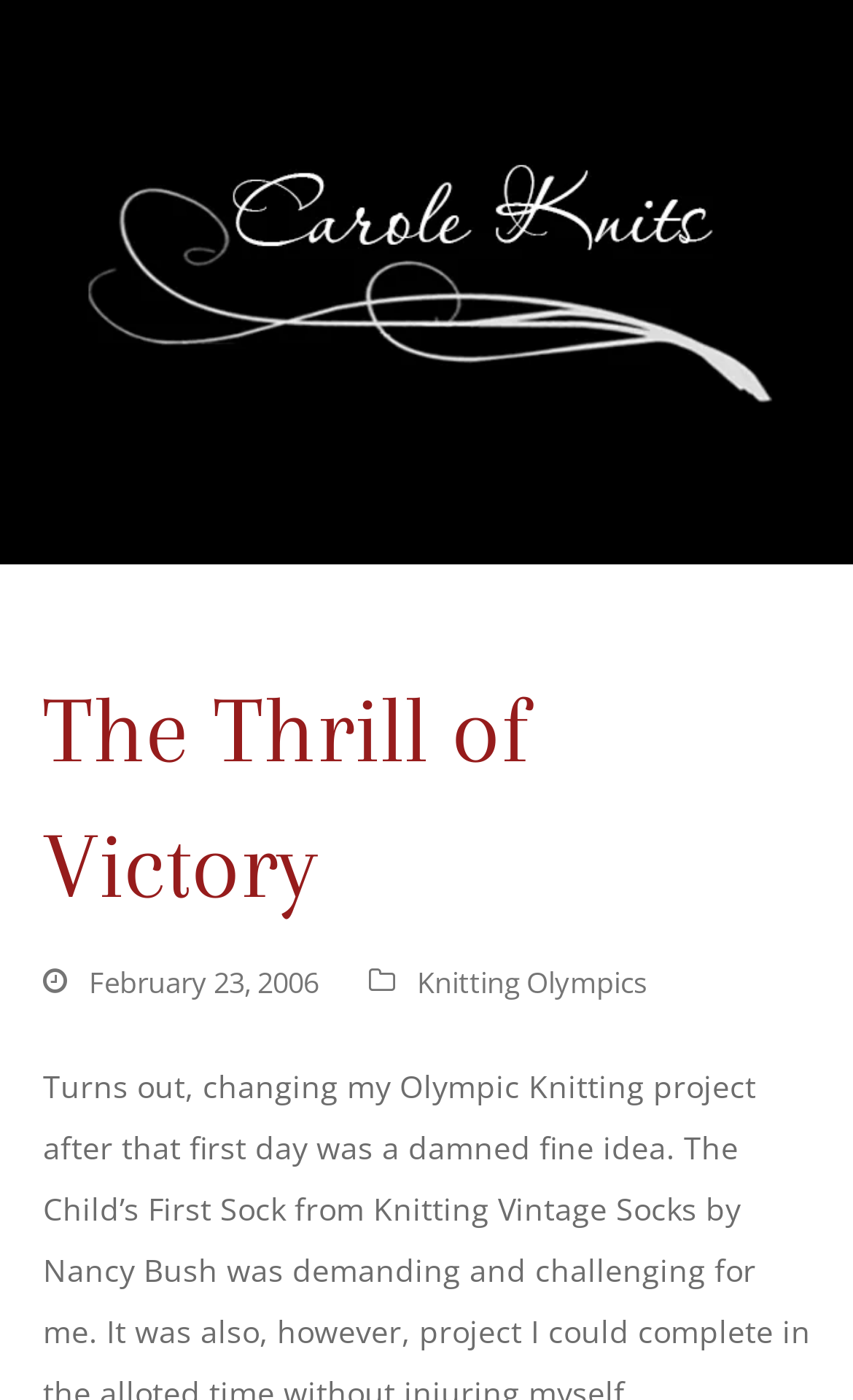Find the headline of the webpage and generate its text content.

The Thrill of Victory